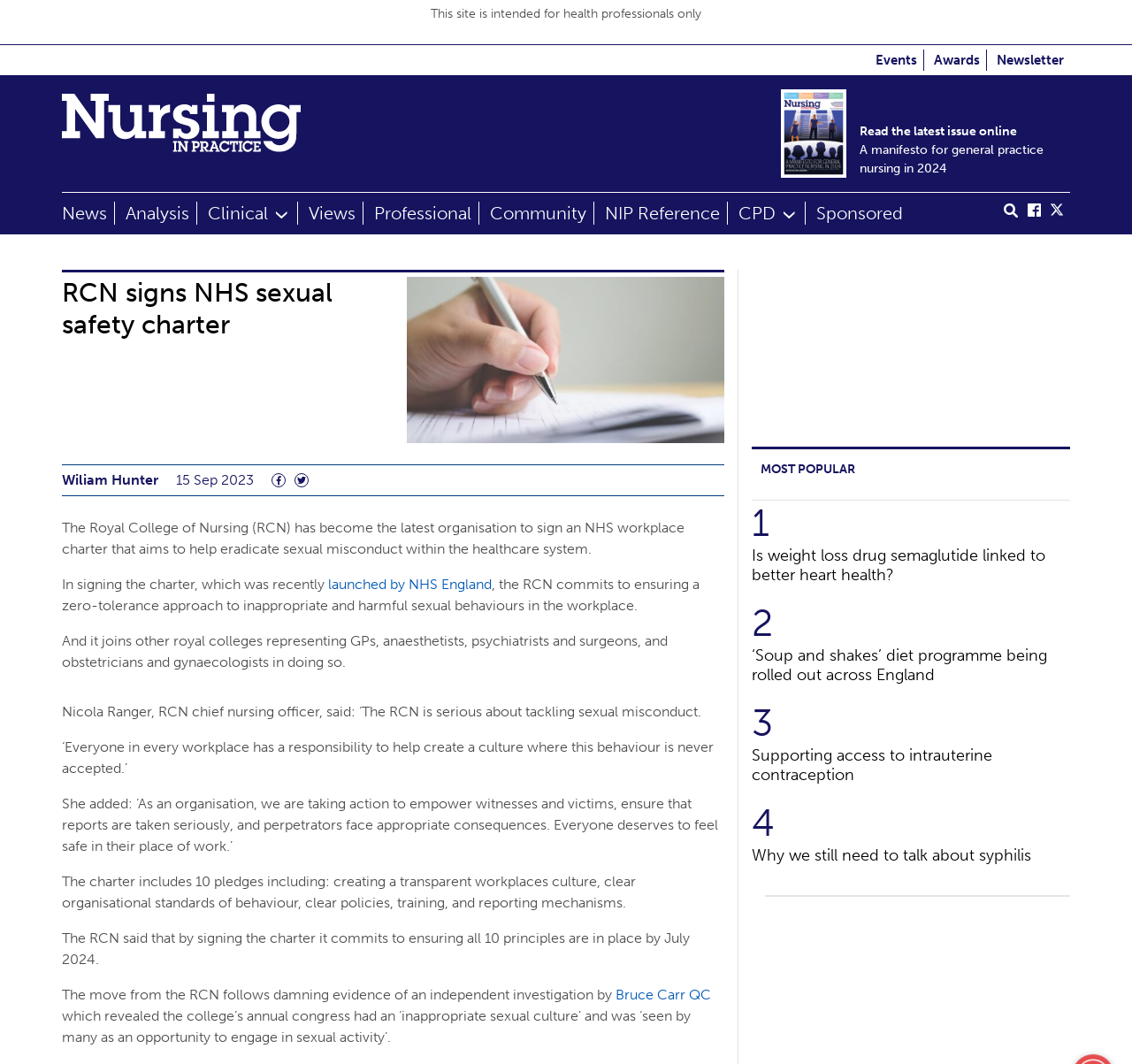What is the name of the organisation that signed the NHS sexual safety charter?
Give a comprehensive and detailed explanation for the question.

The answer can be found in the heading 'RCN signs NHS sexual safety charter' and the text 'The Royal College of Nursing (RCN) has become the latest organisation to sign an NHS workplace charter that aims to help eradicate sexual misconduct within the healthcare system.'